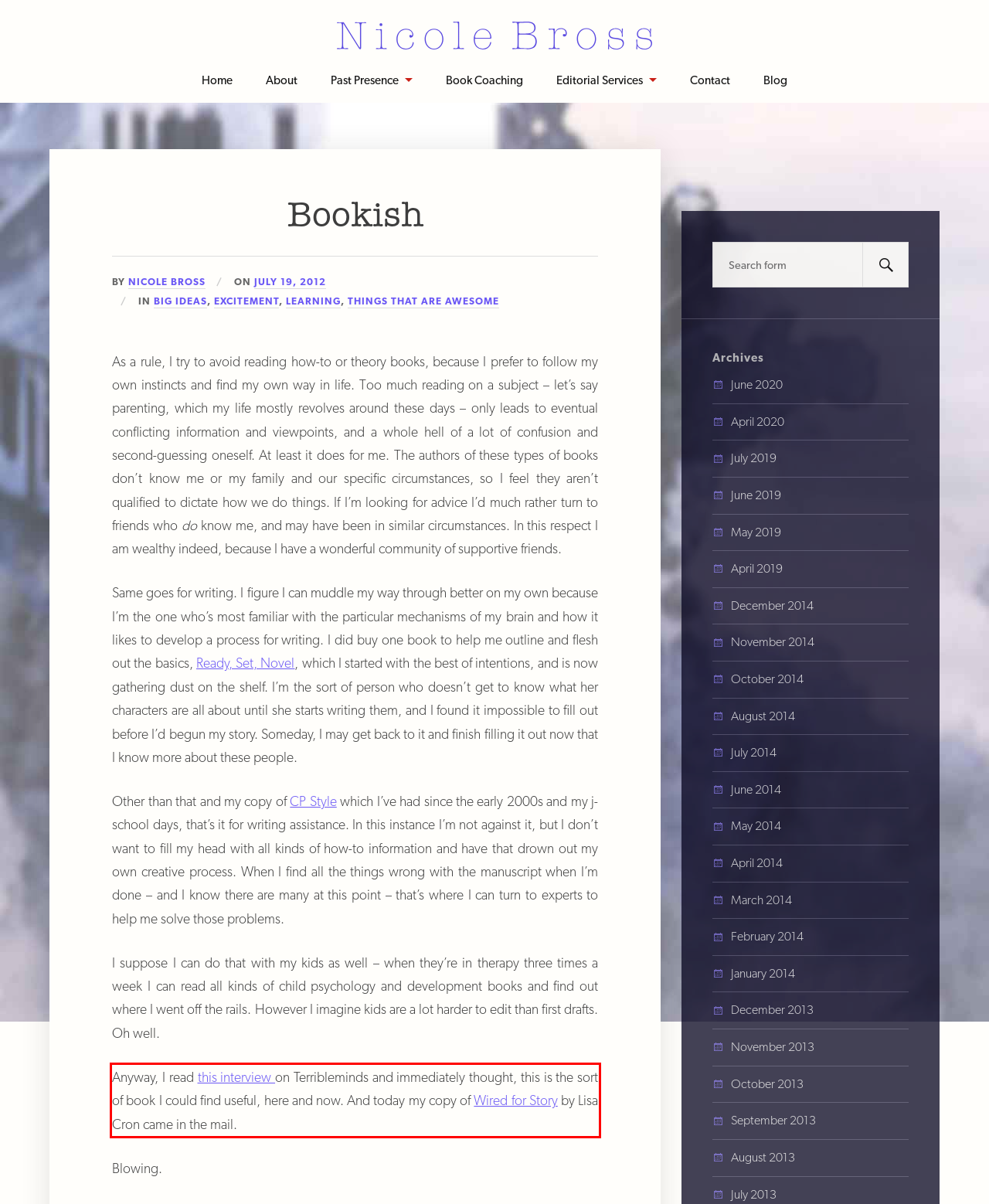In the given screenshot, locate the red bounding box and extract the text content from within it.

Anyway, I read this interview on Terribleminds and immediately thought, this is the sort of book I could find useful, here and now. And today my copy of Wired for Story by Lisa Cron came in the mail.